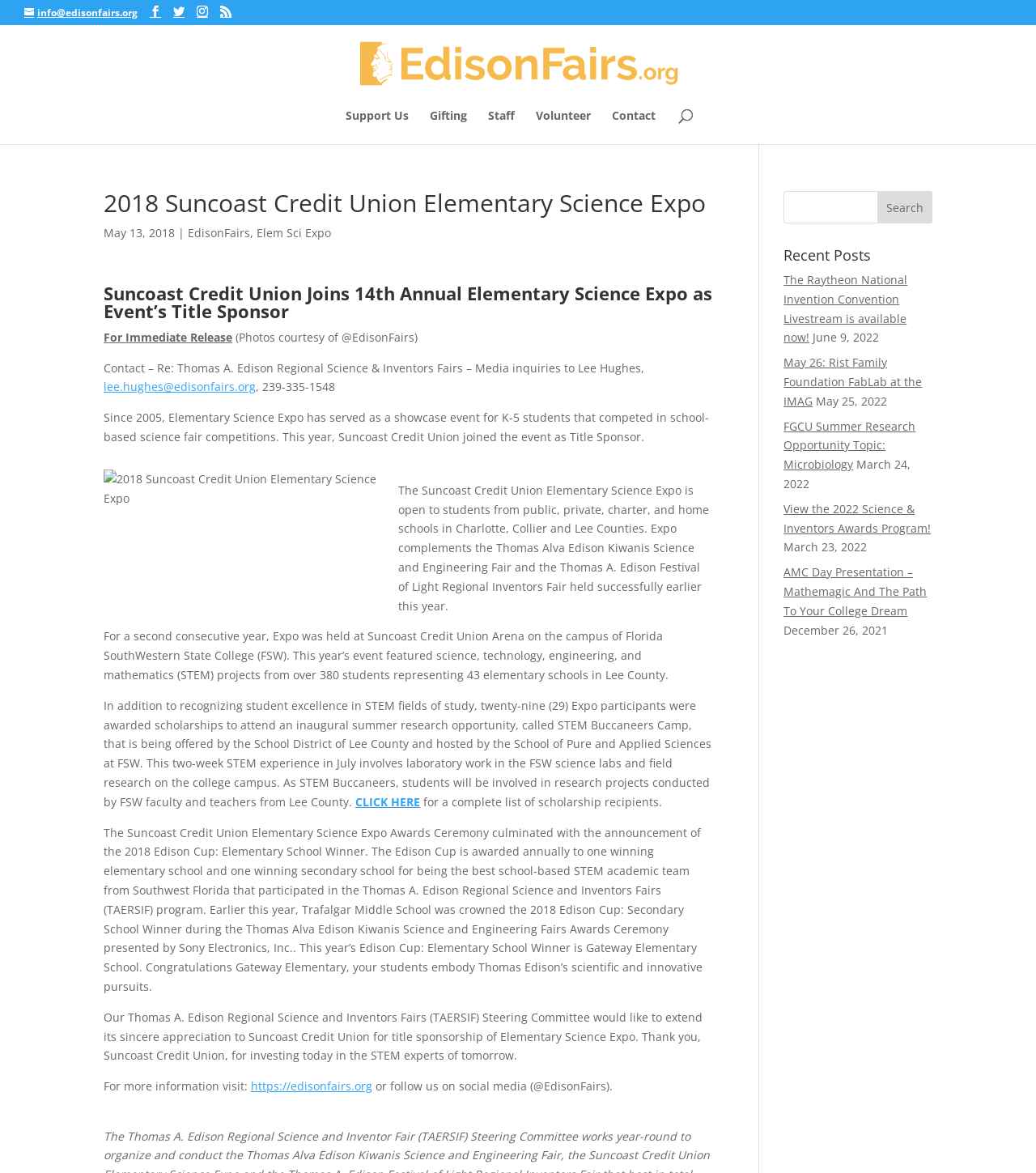Give a one-word or one-phrase response to the question:
What is the name of the organization that title sponsored the event?

Suncoast Credit Union